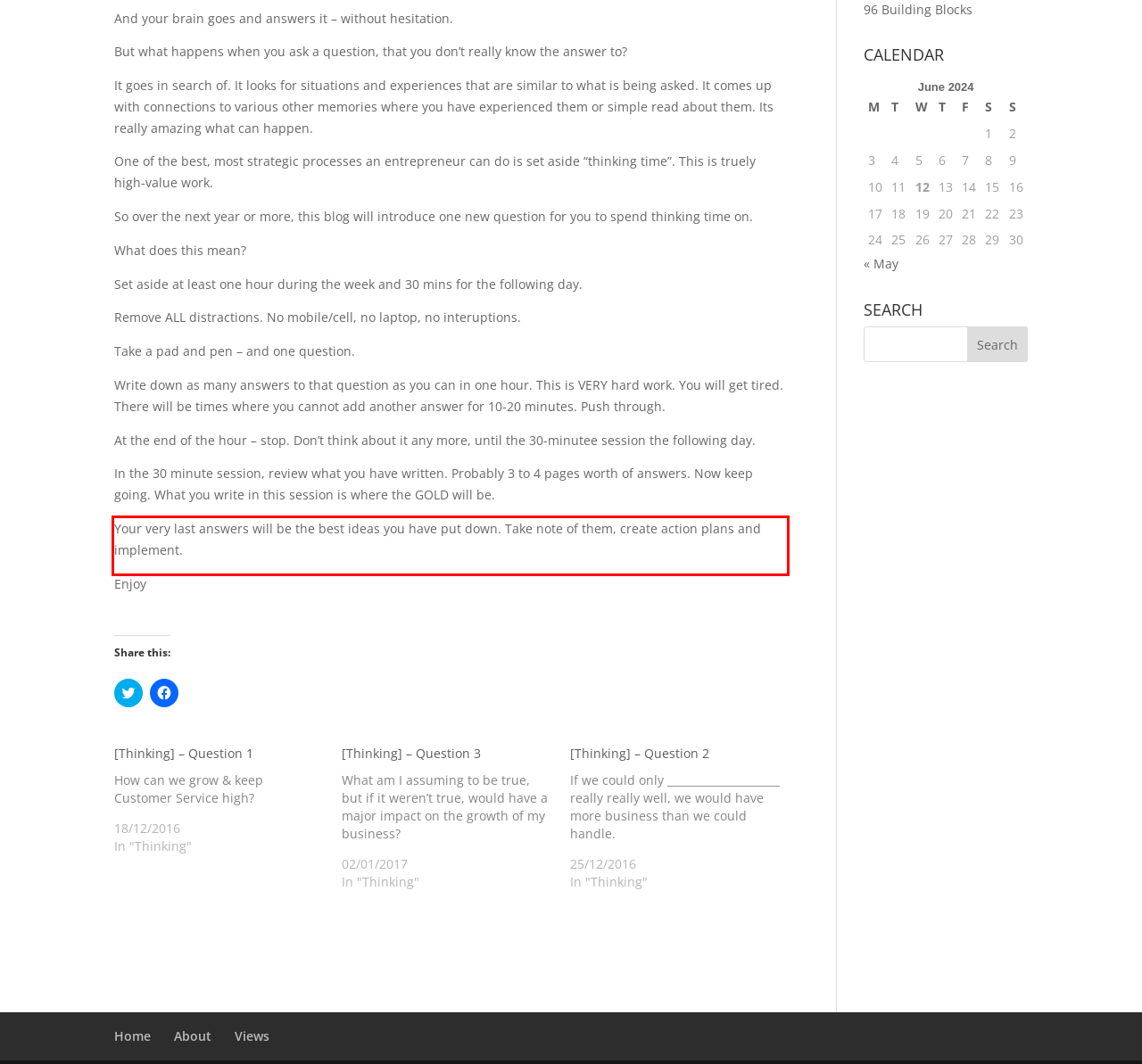Given a screenshot of a webpage containing a red bounding box, perform OCR on the text within this red bounding box and provide the text content.

Your very last answers will be the best ideas you have put down. Take note of them, create action plans and implement.